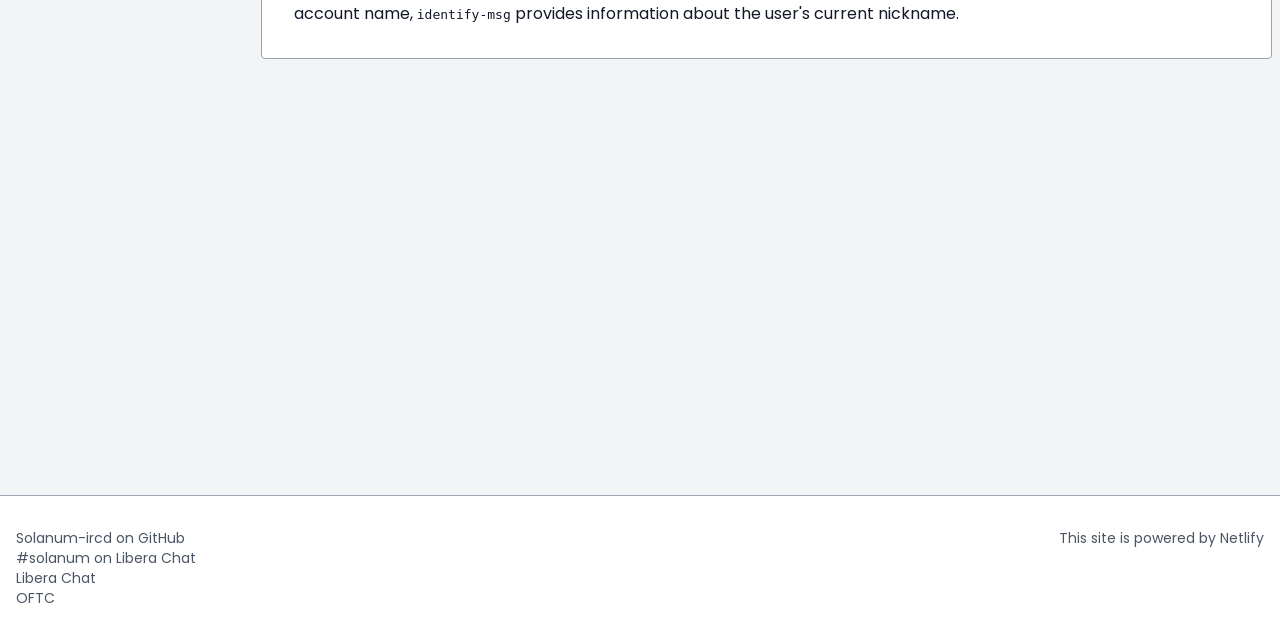Given the element description, predict the bounding box coordinates in the format (top-left x, top-left y, bottom-right x, bottom-right y), using floating point numbers between 0 and 1: OFTC

[0.012, 0.919, 0.5, 0.95]